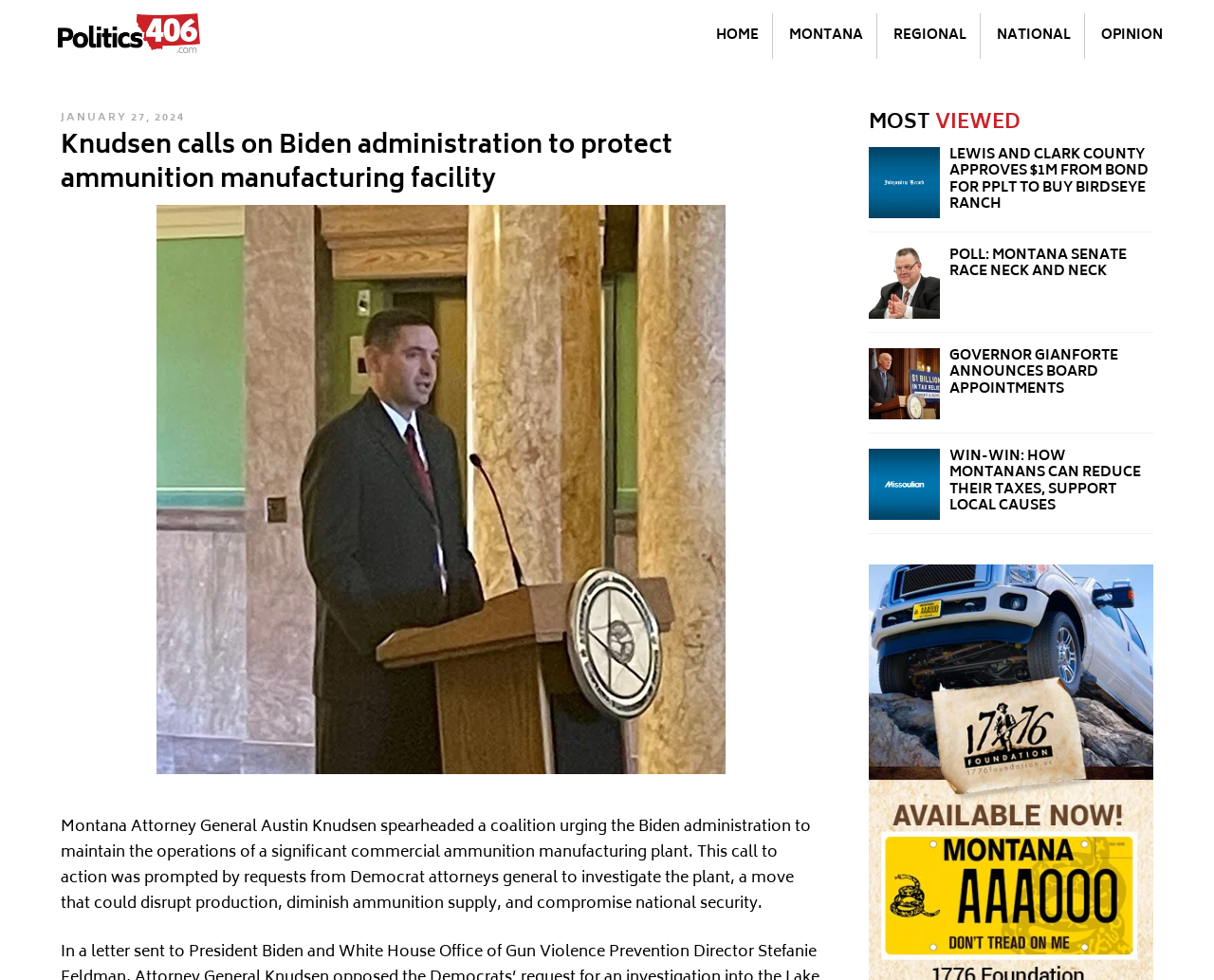Please specify the bounding box coordinates of the clickable region necessary for completing the following instruction: "check the opinion section". The coordinates must consist of four float numbers between 0 and 1, i.e., [left, top, right, bottom].

[0.896, 0.014, 0.969, 0.06]